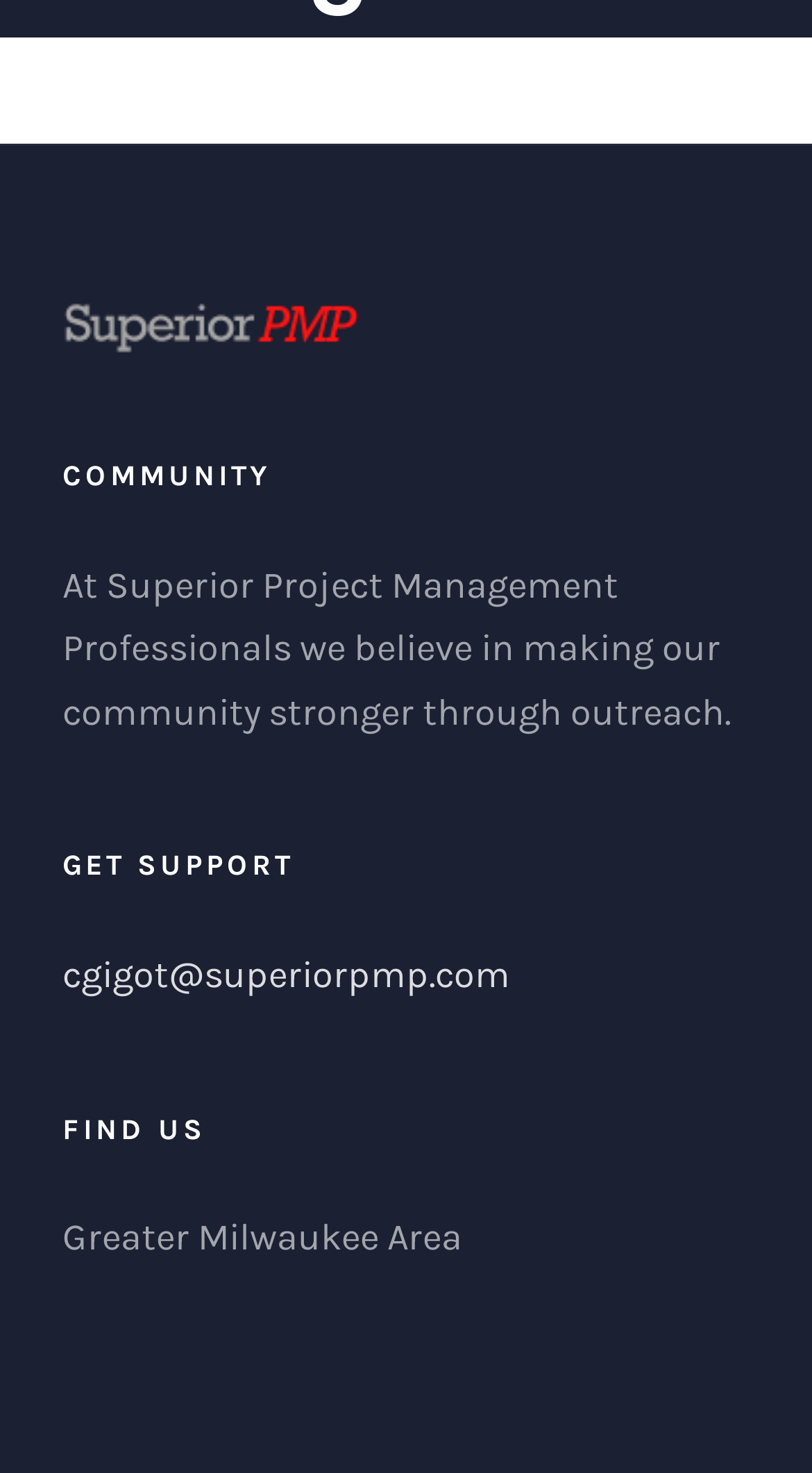Find the bounding box coordinates for the HTML element described in this sentence: "cgigot@superiorpmp.com". Provide the coordinates as four float numbers between 0 and 1, in the format [left, top, right, bottom].

[0.077, 0.646, 0.628, 0.677]